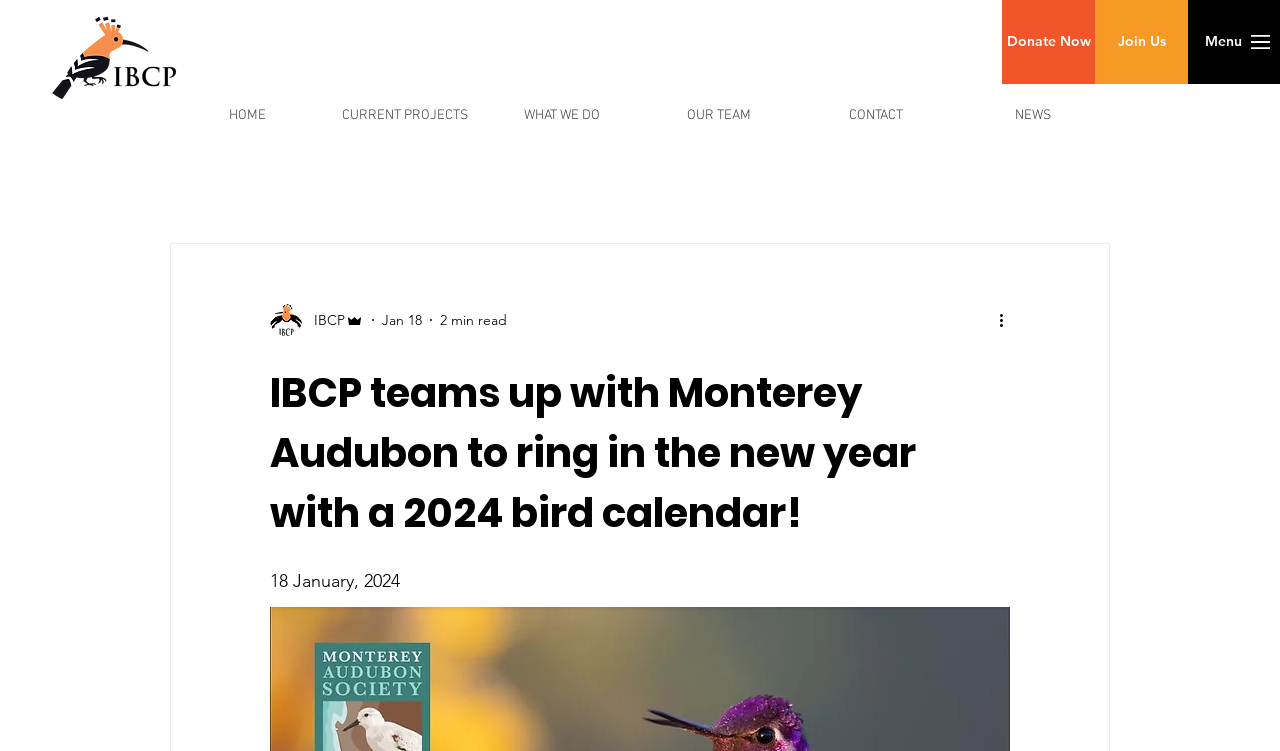Refer to the screenshot and answer the following question in detail:
How many links are in the navigation menu?

The navigation menu contains links to 'HOME', 'CURRENT PROJECTS', 'WHAT WE DO', 'OUR TEAM', 'CONTACT', and 'NEWS', which totals 6 links.